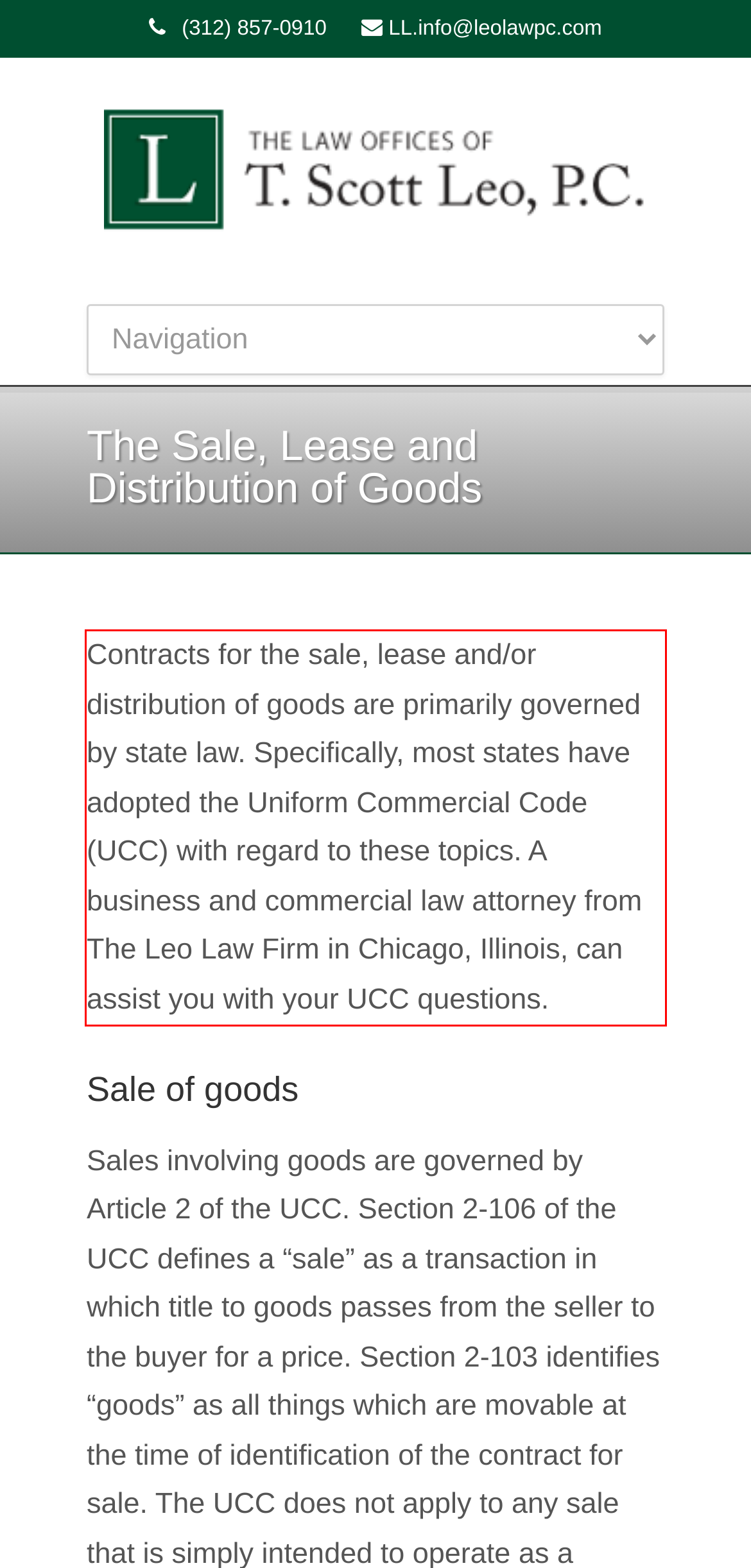You are presented with a webpage screenshot featuring a red bounding box. Perform OCR on the text inside the red bounding box and extract the content.

Contracts for the sale, lease and/or distribution of goods are primarily governed by state law. Specifically, most states have adopted the Uniform Commercial Code (UCC) with regard to these topics. A business and commercial law attorney from The Leo Law Firm in Chicago, Illinois, can assist you with your UCC questions.